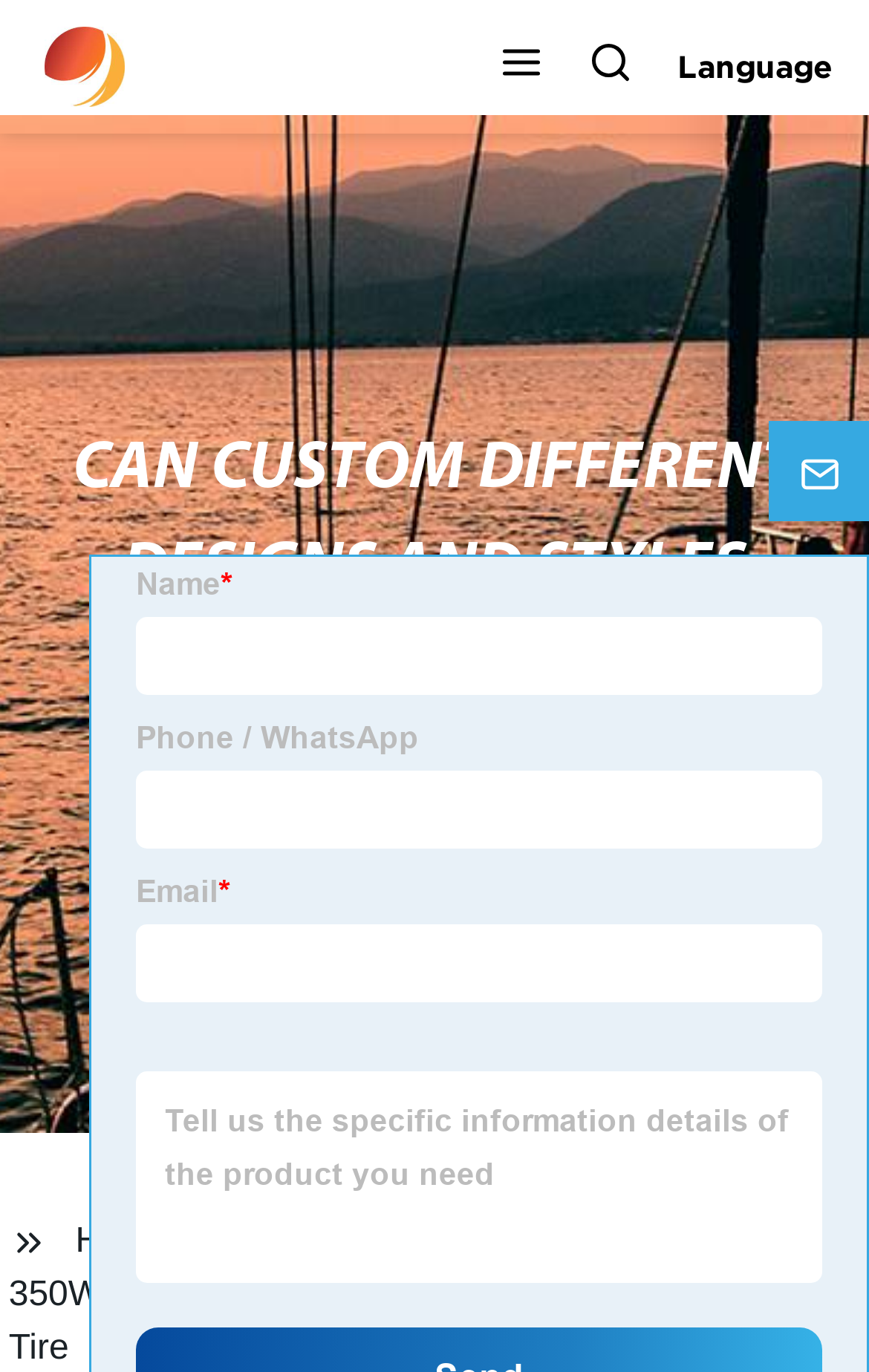Answer briefly with one word or phrase:
What type of product is featured on this page?

E-bike